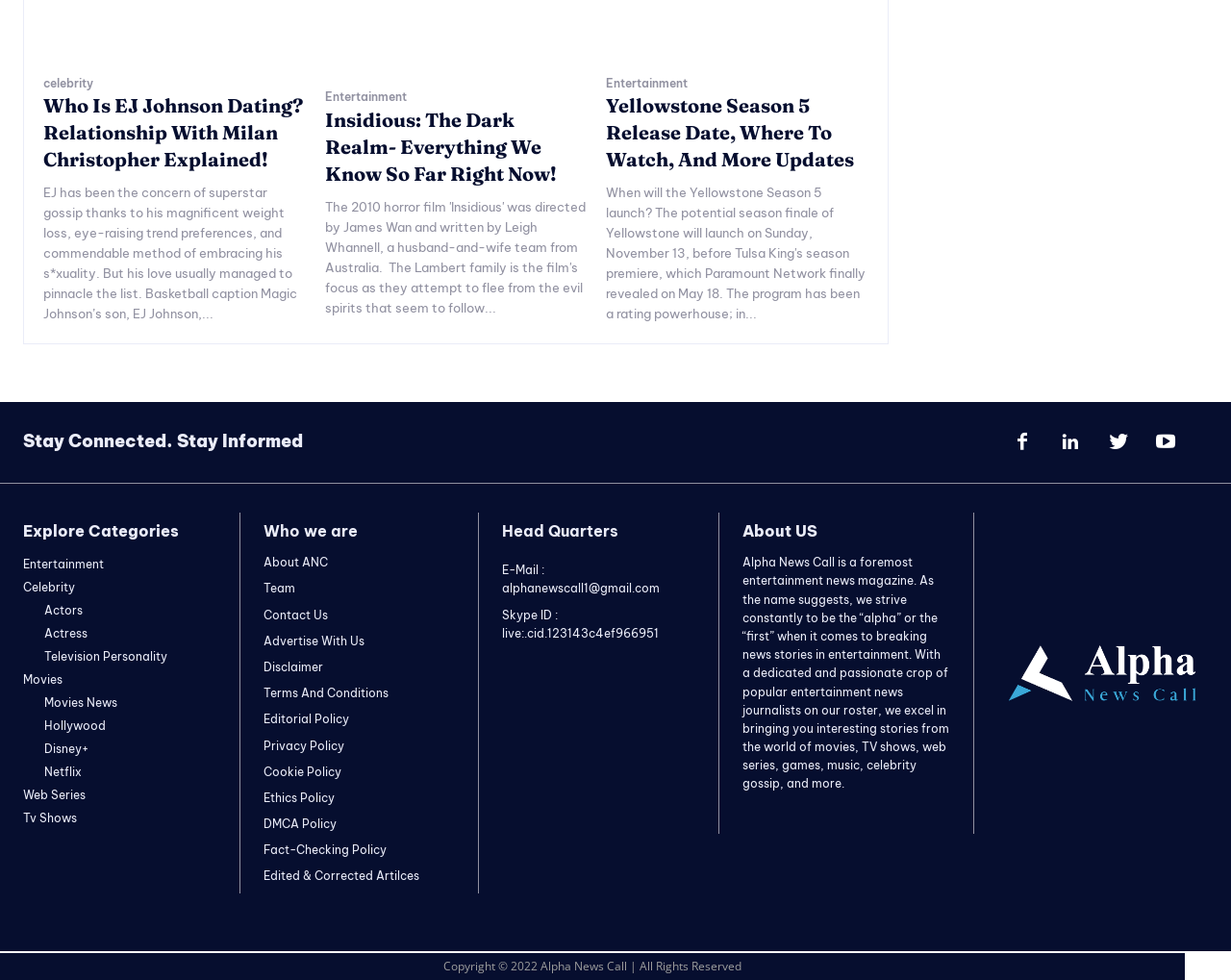Please identify the bounding box coordinates of the area that needs to be clicked to fulfill the following instruction: "Read the article about EJ Johnson's dating life."

[0.035, 0.095, 0.248, 0.177]